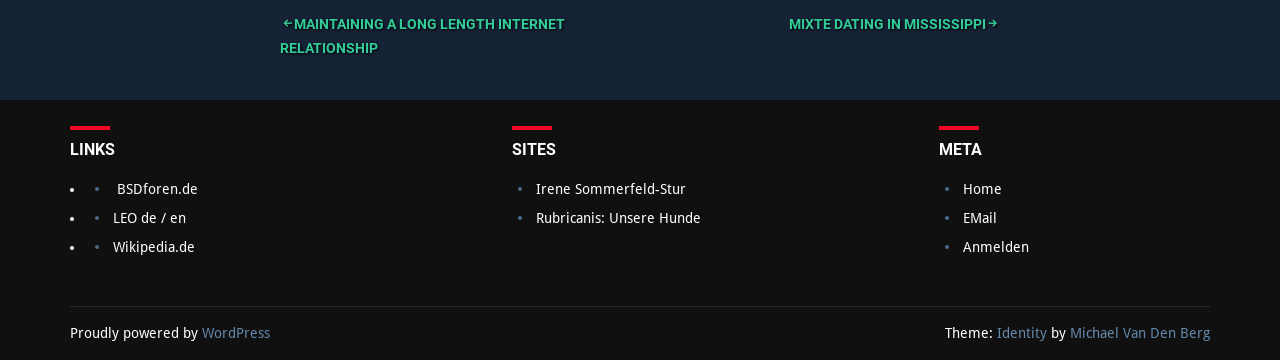Predict the bounding box for the UI component with the following description: "Wikipedia.de".

[0.088, 0.664, 0.152, 0.709]